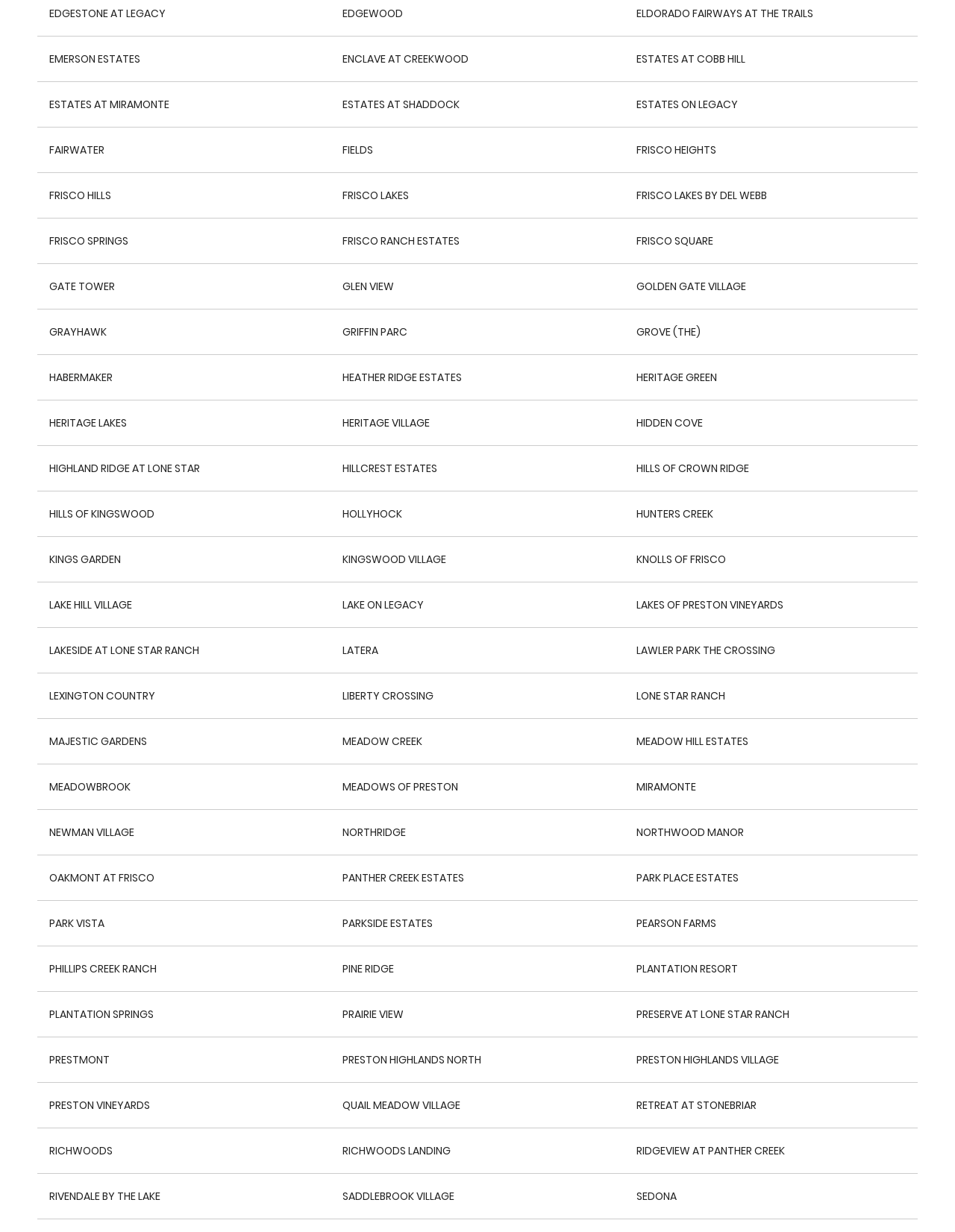Please identify the bounding box coordinates of the region to click in order to complete the task: "visit EMERSON ESTATES". The coordinates must be four float numbers between 0 and 1, specified as [left, top, right, bottom].

[0.052, 0.042, 0.147, 0.054]